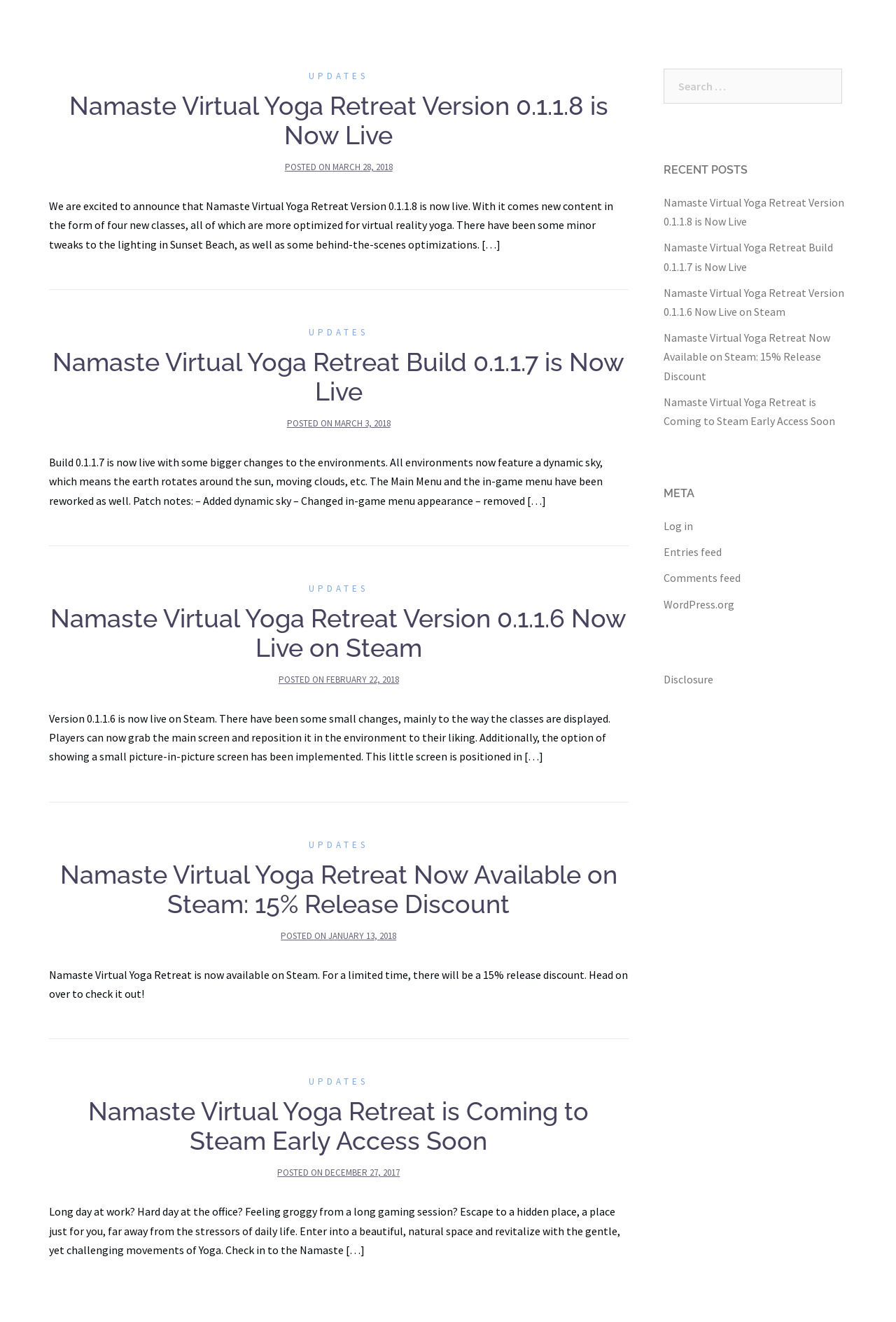Locate the bounding box of the UI element described in the following text: "March 28, 2018March 28, 2018".

[0.371, 0.122, 0.438, 0.131]